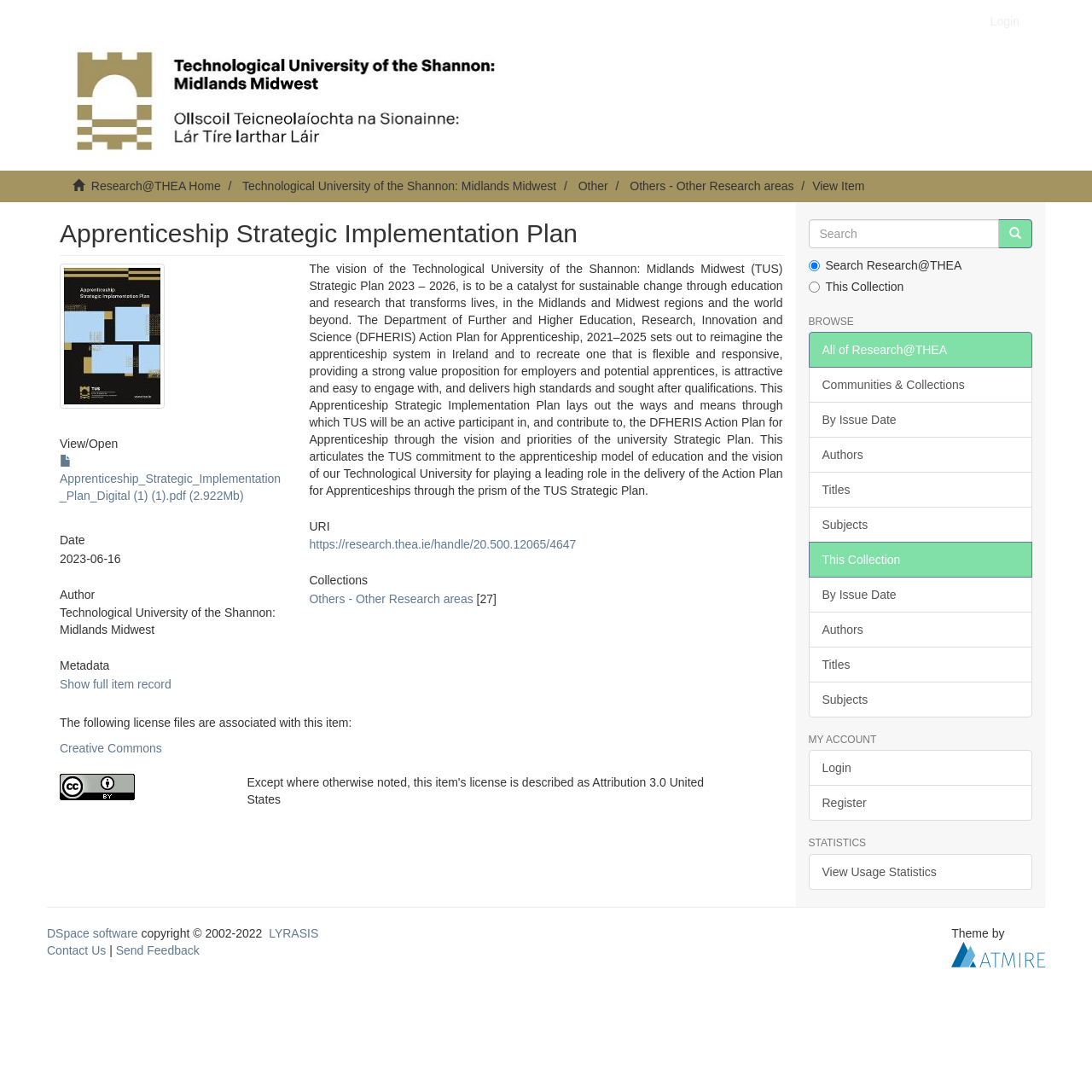Illustrate the webpage's structure and main components comprehensively.

The webpage is about the "Apprenticeship Strategic Implementation Plan" of the Technological University of the Shannon: Midlands Midwest. At the top, there is a navigation bar with links to "Login", "Research@THEA Home", and other research areas. Below the navigation bar, there is a heading with the title "Apprenticeship Strategic Implementation Plan" and a thumbnail image.

On the left side of the page, there is a section with metadata about the plan, including the date, author, and a description of the plan. The description explains the vision of the university's strategic plan and its commitment to the apprenticeship model of education.

Below the metadata section, there is a link to view or open the plan as a PDF file. There are also links to show the full item record, view usage statistics, and access other research areas.

On the right side of the page, there is a search bar with a "Go" button and radio buttons to search either "Research@THEA" or "This Collection". Below the search bar, there are links to browse through different categories, such as communities and collections, issue dates, authors, titles, and subjects.

Further down the page, there are headings for "MY ACCOUNT" and "STATISTICS", with links to login, register, and view usage statistics. At the bottom of the page, there is a footer section with links to DSpace software, LYRASIS, and contact information, as well as a theme credit to Atmire NV.